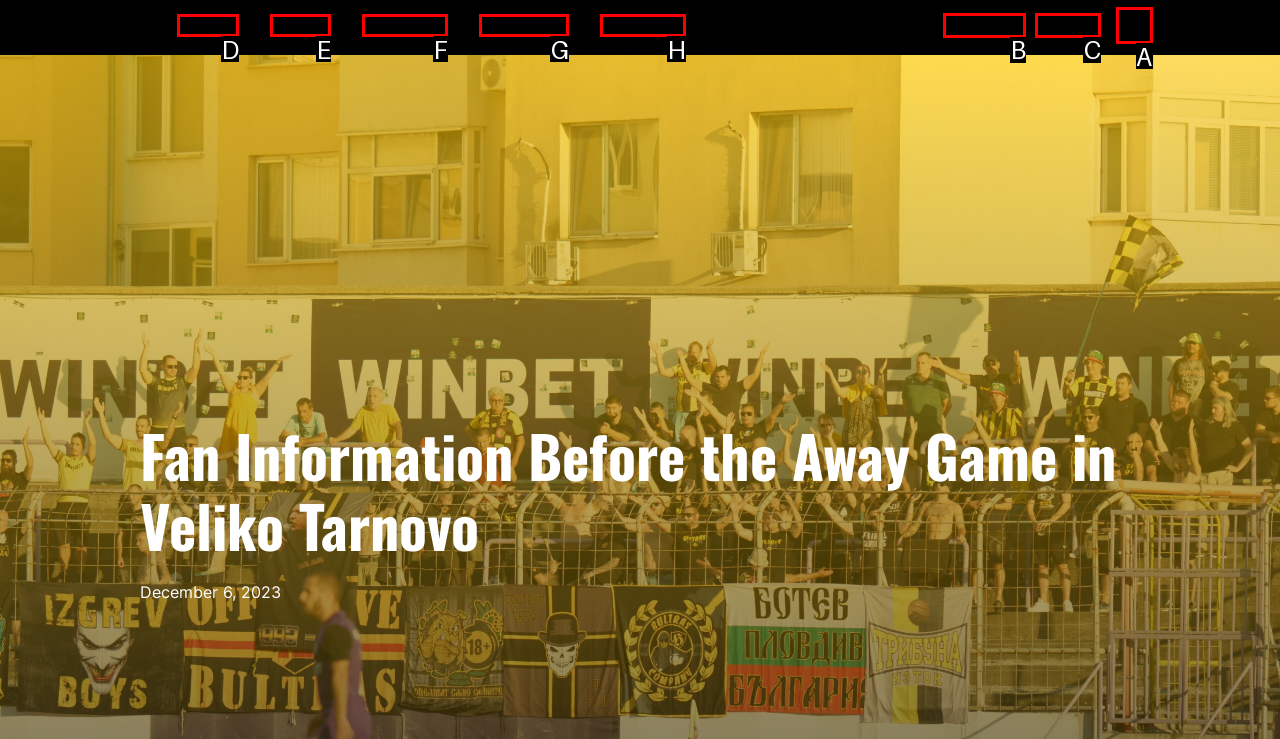Based on the choices marked in the screenshot, which letter represents the correct UI element to perform the task: search for something?

A